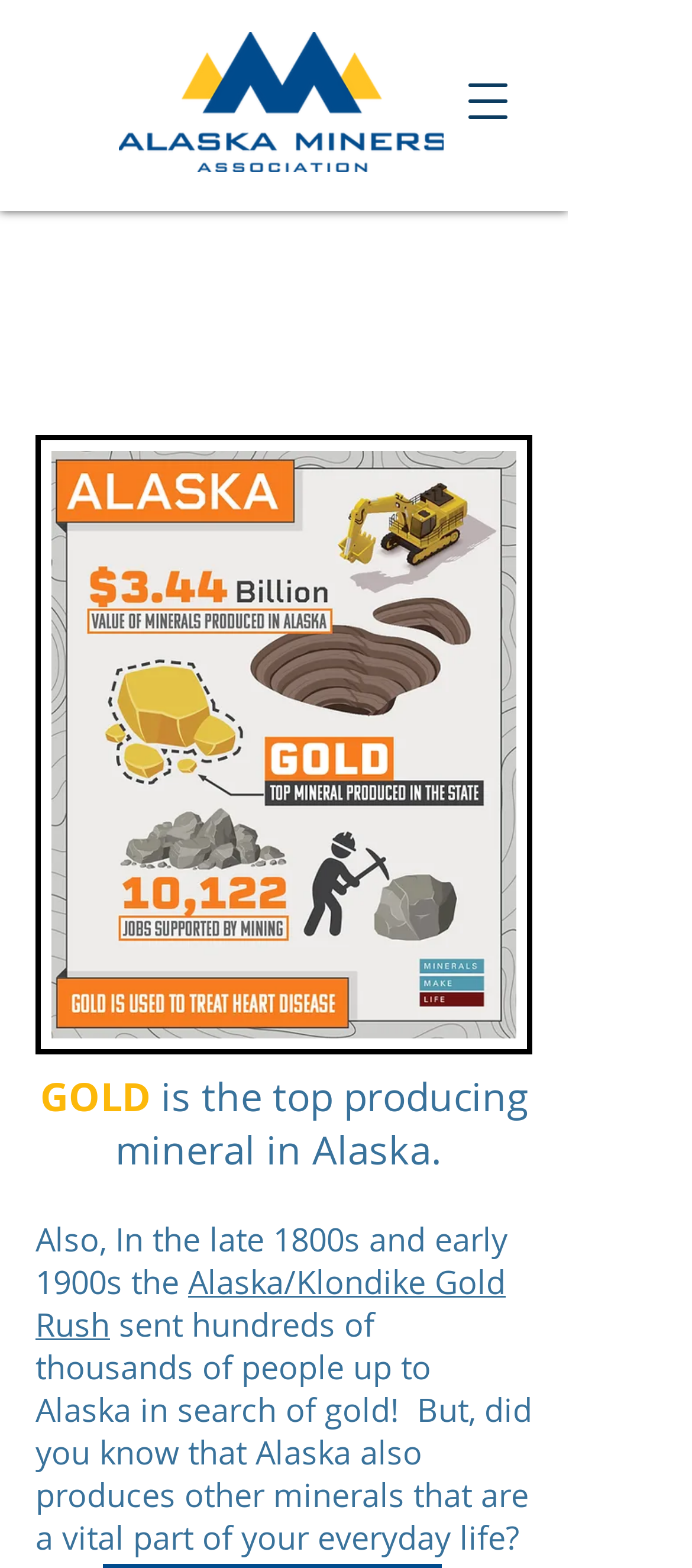Generate a detailed explanation of the webpage's features and information.

The webpage is about minerals in Alaska, specifically highlighting the importance of gold and other minerals in the state. At the top left, there is an AMA logo image. To the right of the logo, there is a button to open a navigation menu. Below the logo and navigation button, a heading "MINERALS MINED IN ALASKA" is prominently displayed. 

Below the heading, a large infographic image "Alaskan Infographics on Mining.jpg" takes up most of the page, showcasing various aspects of mining in Alaska. Above the infographic, there are several lines of text. The first line reads "GOLD" in a prominent font. The following lines of text describe gold as the top-producing mineral in Alaska and provide some historical context about the Alaska/Klondike Gold Rush. The text also mentions that Alaska produces other minerals that are essential for everyday life. A link to "Alaska/Klondike Gold Rush" is embedded in the text, allowing users to learn more about the topic.